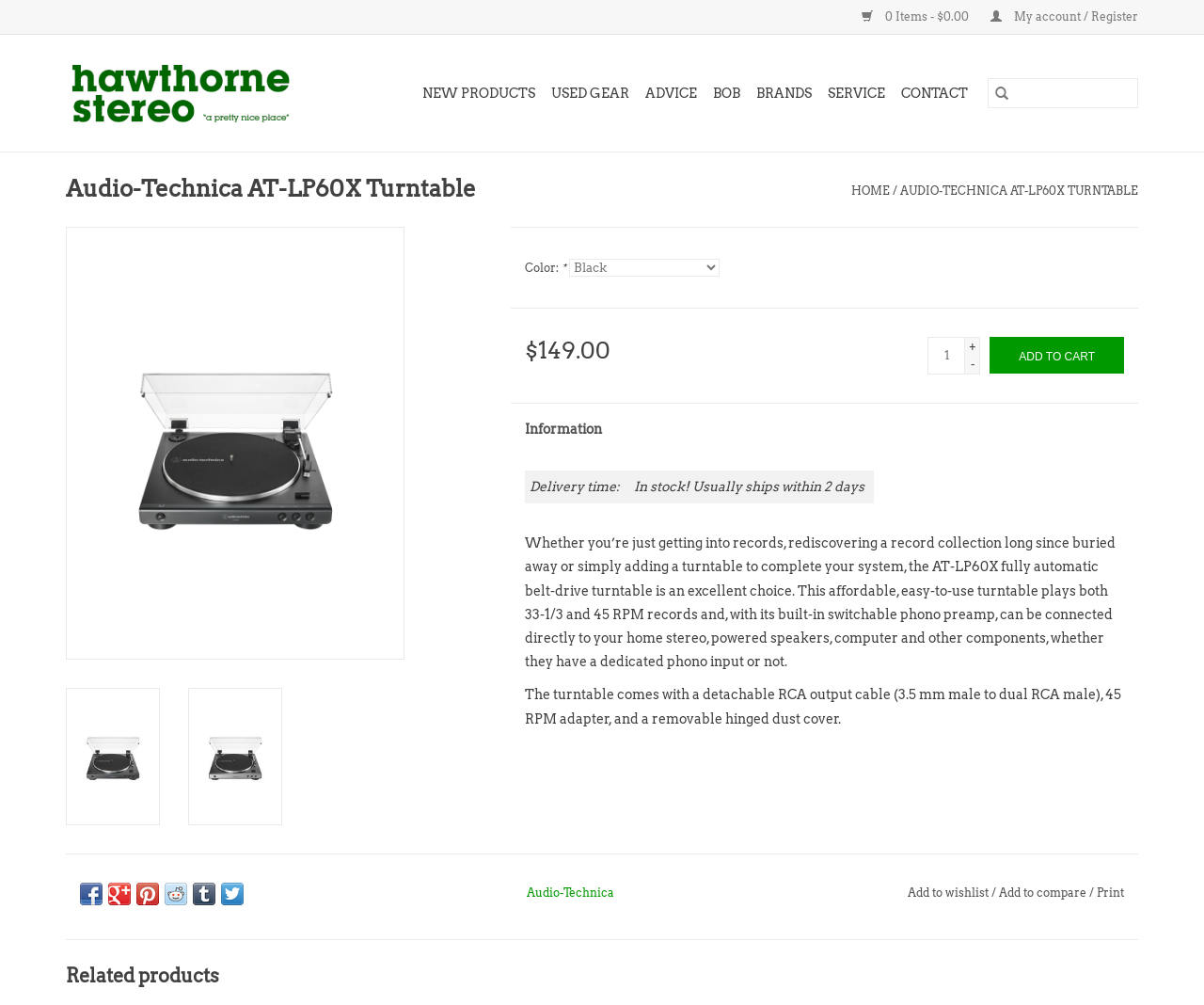Identify and provide the text content of the webpage's primary headline.

Audio-Technica AT-LP60X Turntable